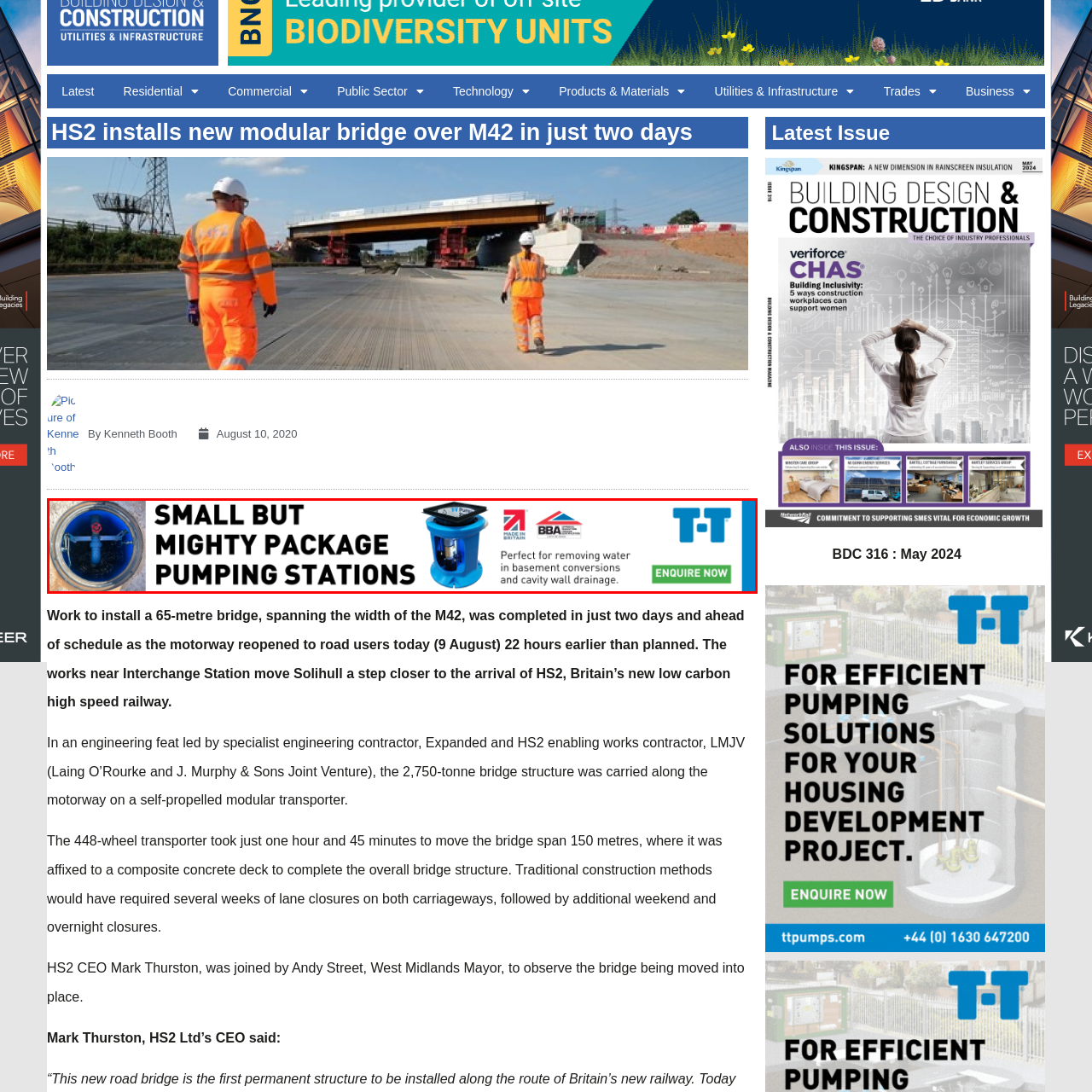What is encouraged by the banner?
Analyze the image marked by the red bounding box and respond with an in-depth answer considering the visual clues.

The banner includes a call-to-action, 'ENQUIRE NOW', which encourages viewers to take action and seek more information about the pumping stations.